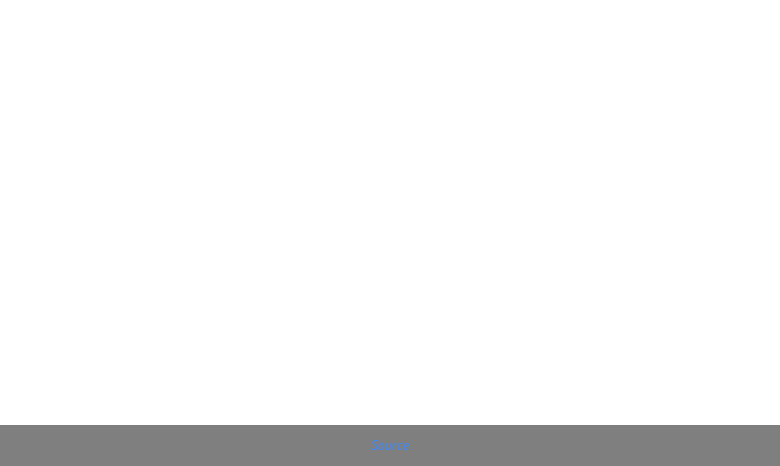Offer a detailed narrative of the image.

The image illustrates an important concept related to online security and trust. It accompanies a discussion emphasizing the necessity of implementing an SSL certificate on websites. This is crucial for protecting sensitive customer information, particularly bank details, from potential cyber threats. The image underscores how a secure website fosters customer confidence, leading to higher conversion rates for businesses. Additionally, maintaining an up-to-date SSL certificate is highlighted as essential not only for safeguarding data but also for ensuring uninterrupted business operations. The visual is positioned to effectively complement this informative narrative, reinforcing the message about the significance of cybersecurity in online commerce.